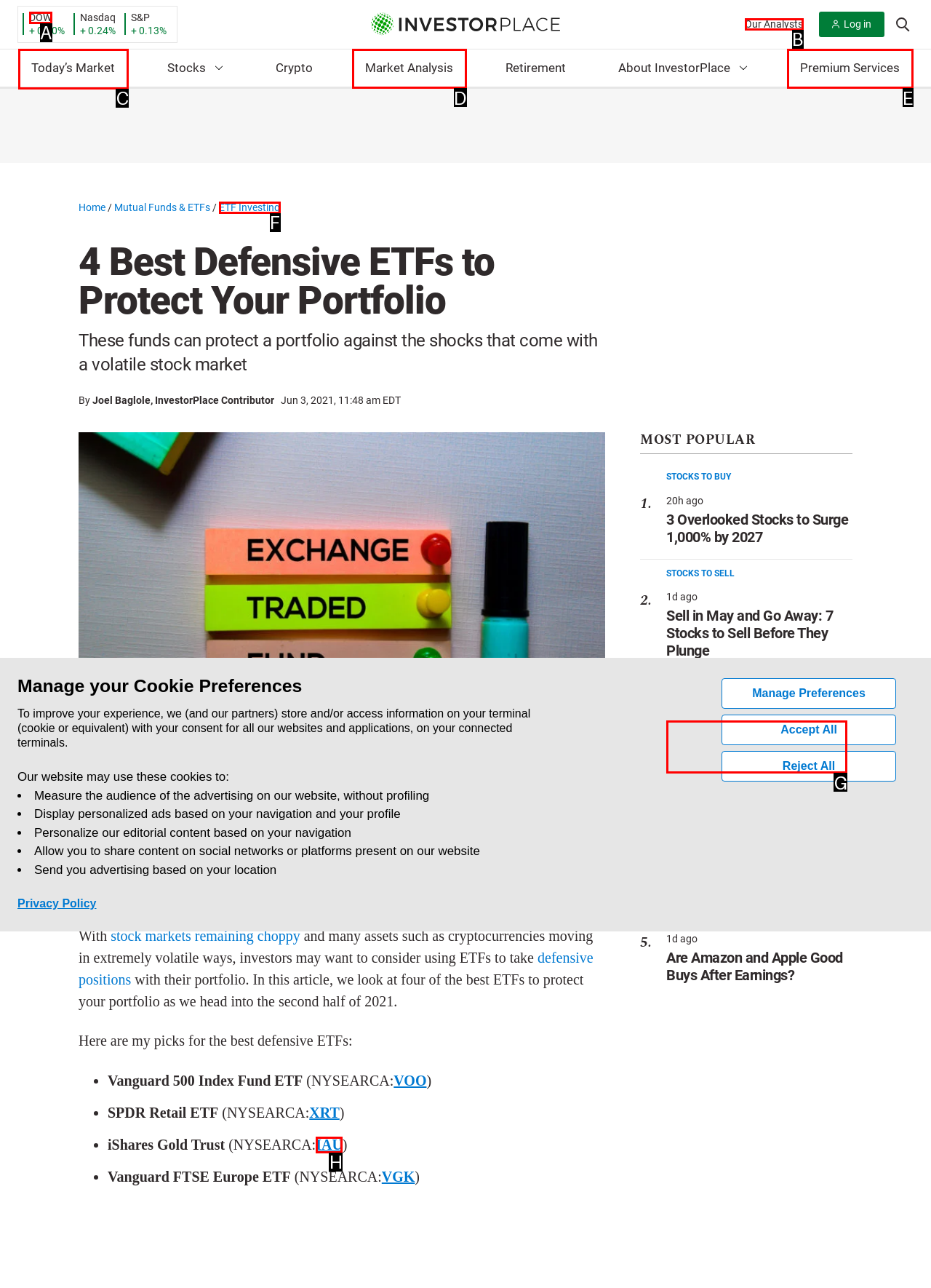Determine which letter corresponds to the UI element to click for this task: Get help from support
Respond with the letter from the available options.

None